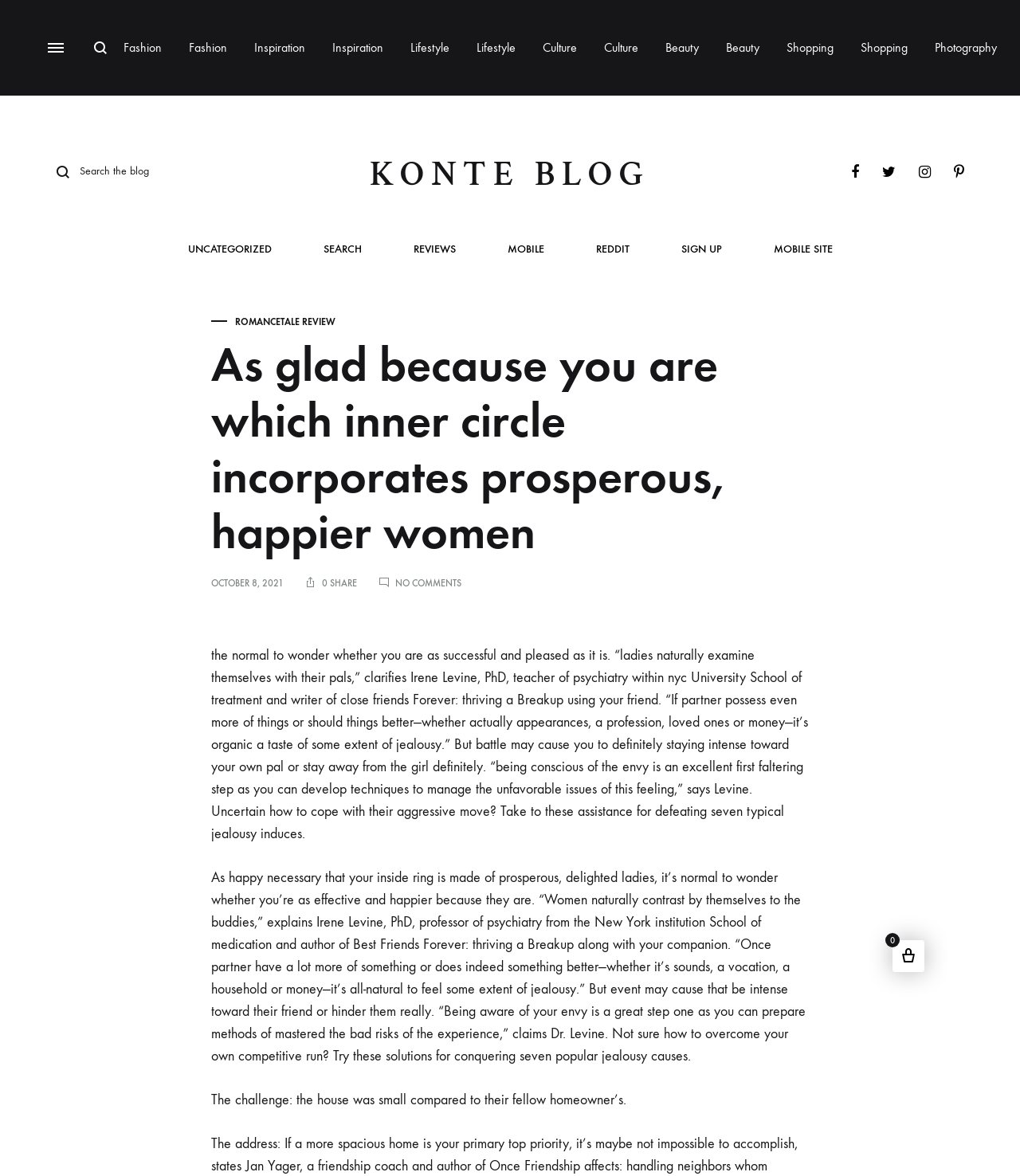Can you find the bounding box coordinates of the area I should click to execute the following instruction: "Read ROMANCETALE REVIEW"?

[0.23, 0.269, 0.329, 0.278]